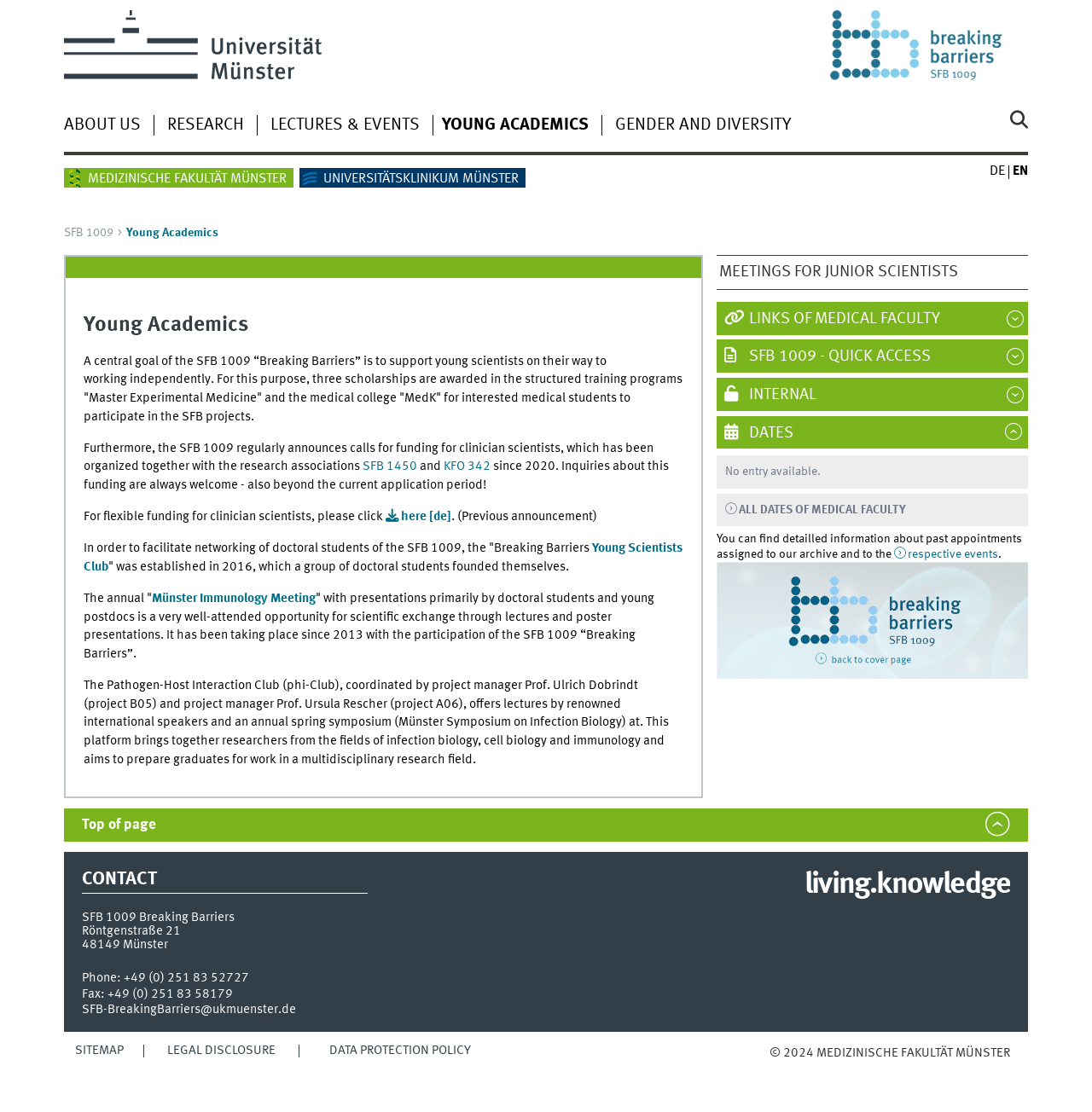Answer the question below using just one word or a short phrase: 
What is the phone number of the SFB 1009?

+49 (0) 251 83 52727